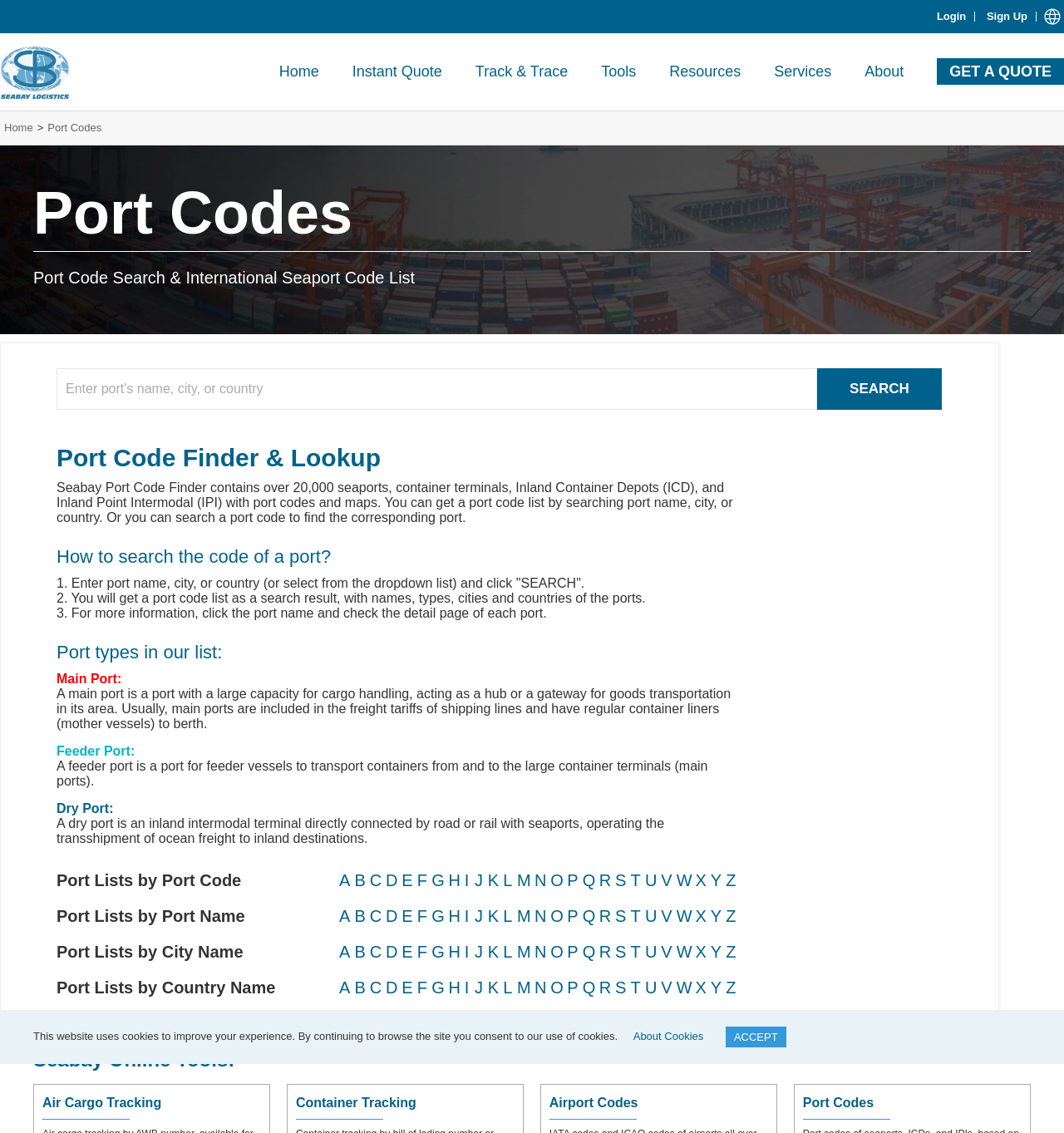Pinpoint the bounding box coordinates of the clickable element needed to complete the instruction: "Click the 'Login' link". The coordinates should be provided as four float numbers between 0 and 1: [left, top, right, bottom].

[0.876, 0.0, 0.921, 0.029]